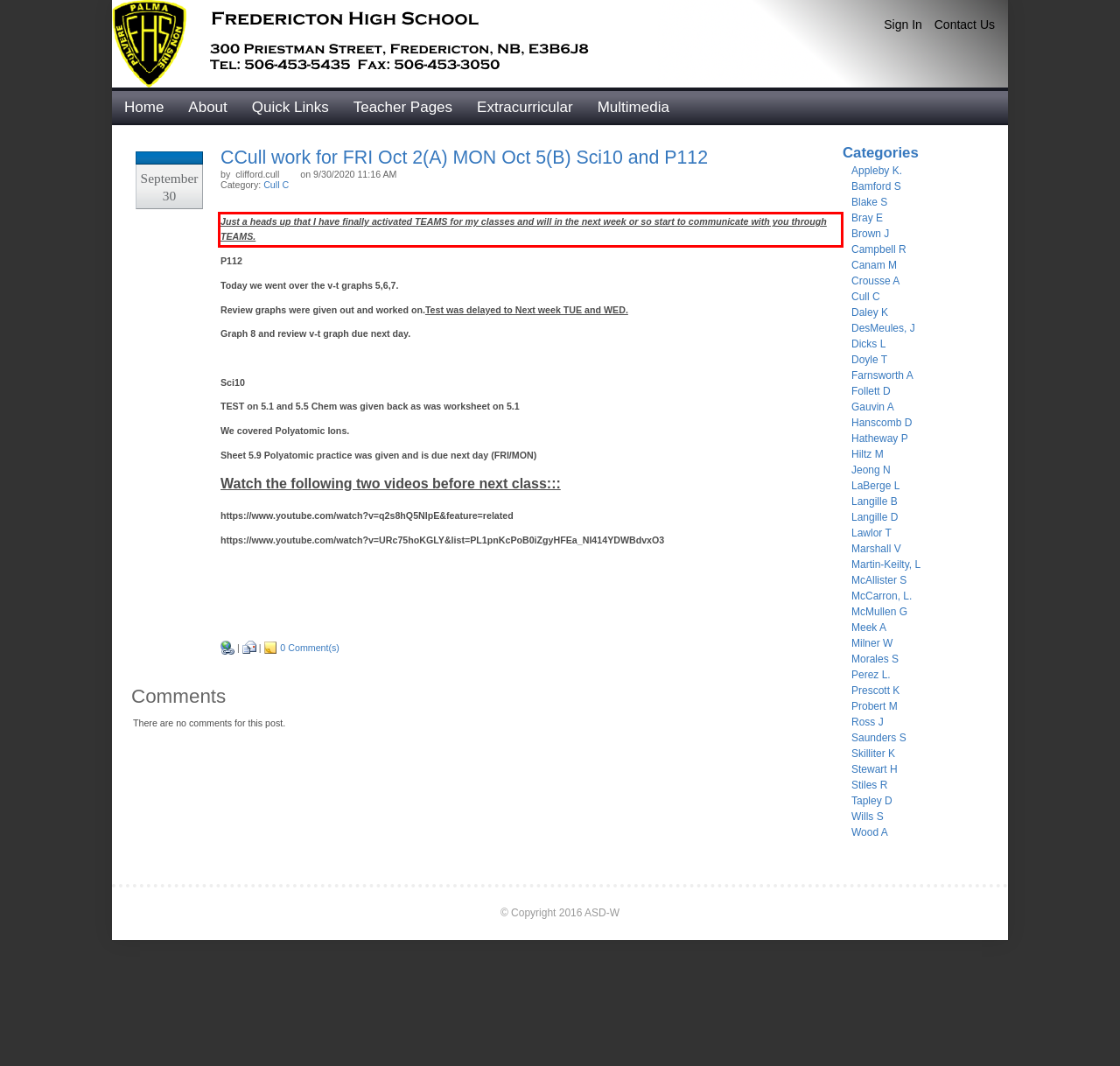Analyze the red bounding box in the provided webpage screenshot and generate the text content contained within.

Just a heads up that I have finally activated TEAMS for my classes and will in the next week or so start to communicate with you through TEAMS.​